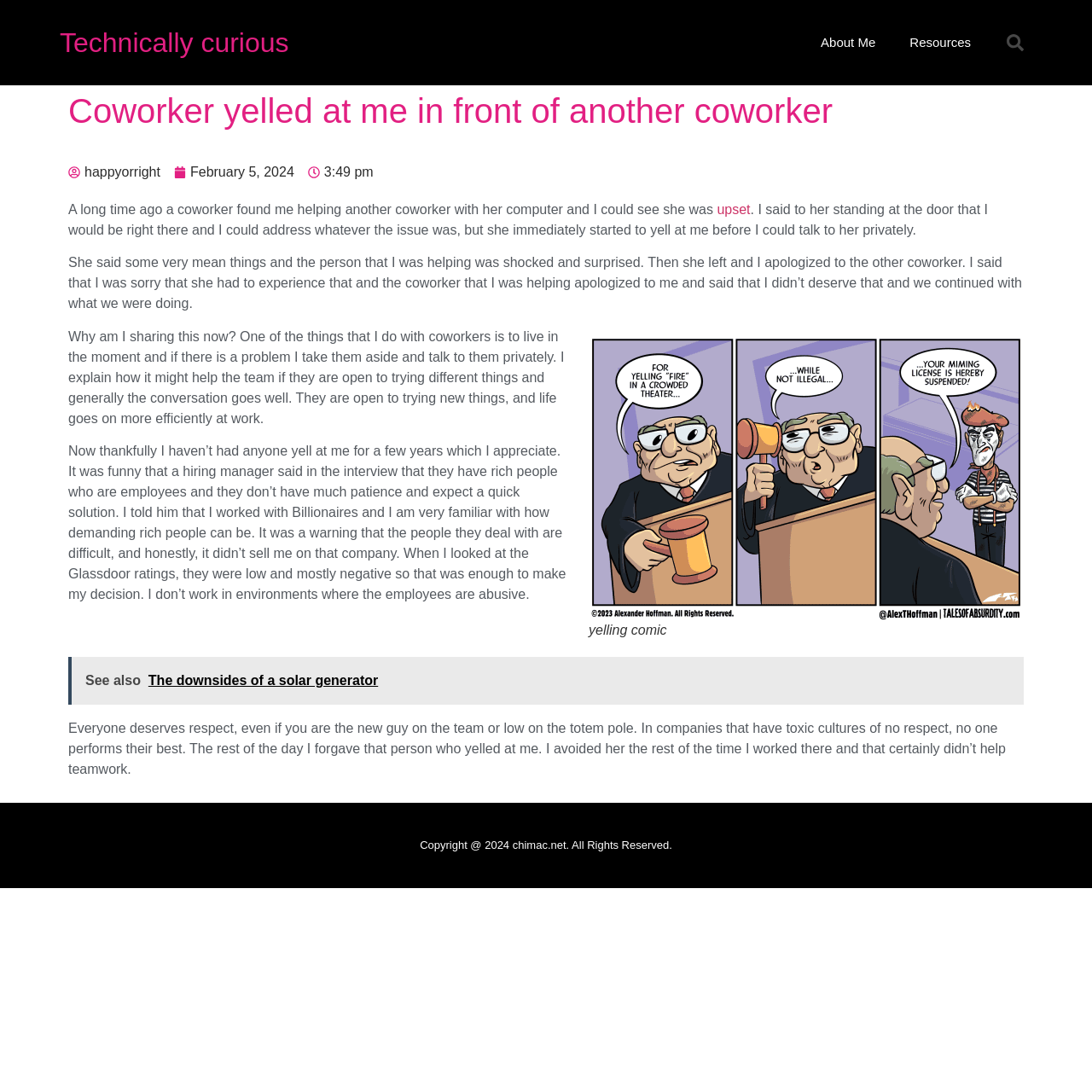What is the principal heading displayed on the webpage?

Coworker yelled at me in front of another coworker